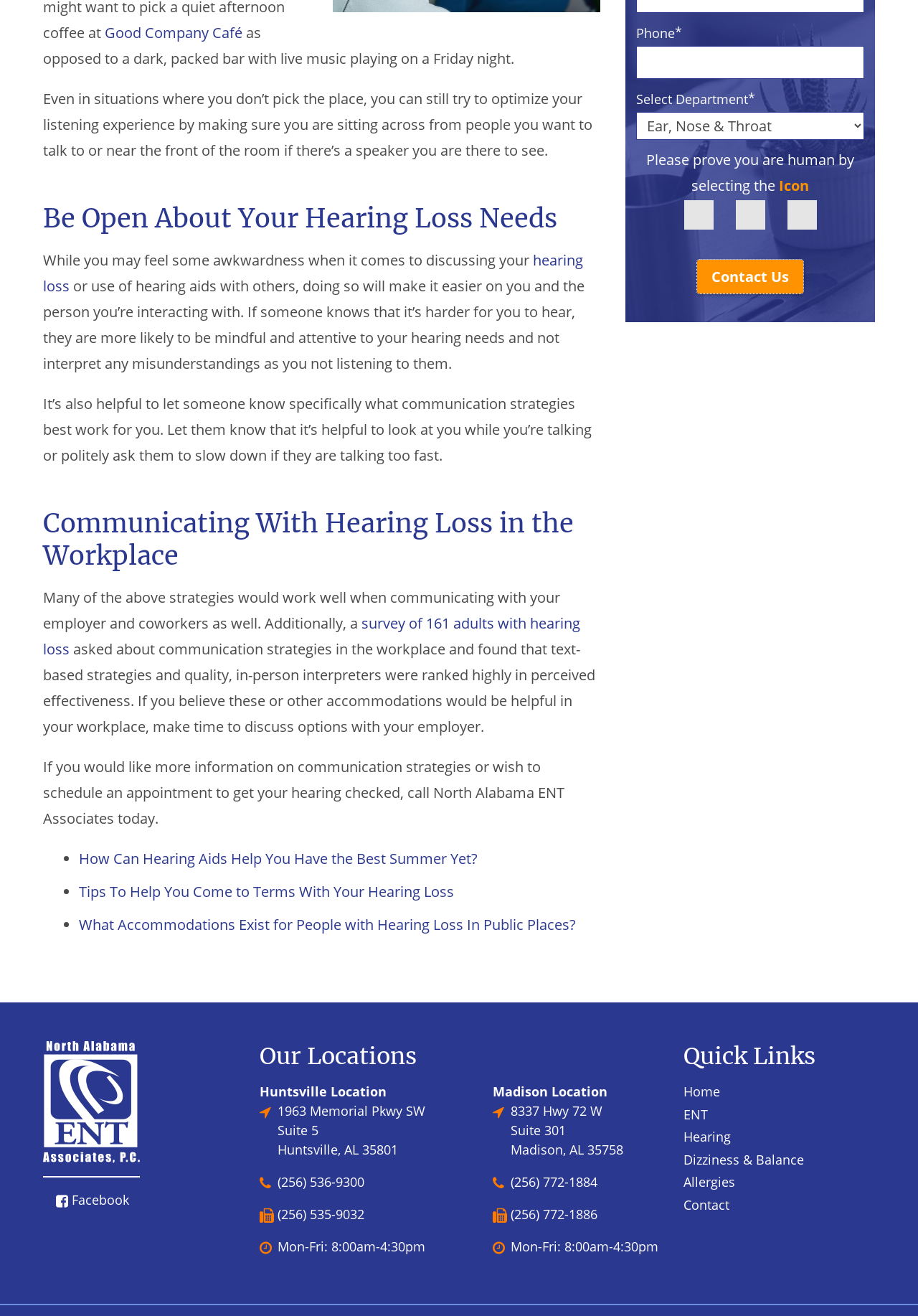Locate the bounding box coordinates of the clickable region necessary to complete the following instruction: "Donate to the organization". Provide the coordinates in the format of four float numbers between 0 and 1, i.e., [left, top, right, bottom].

None